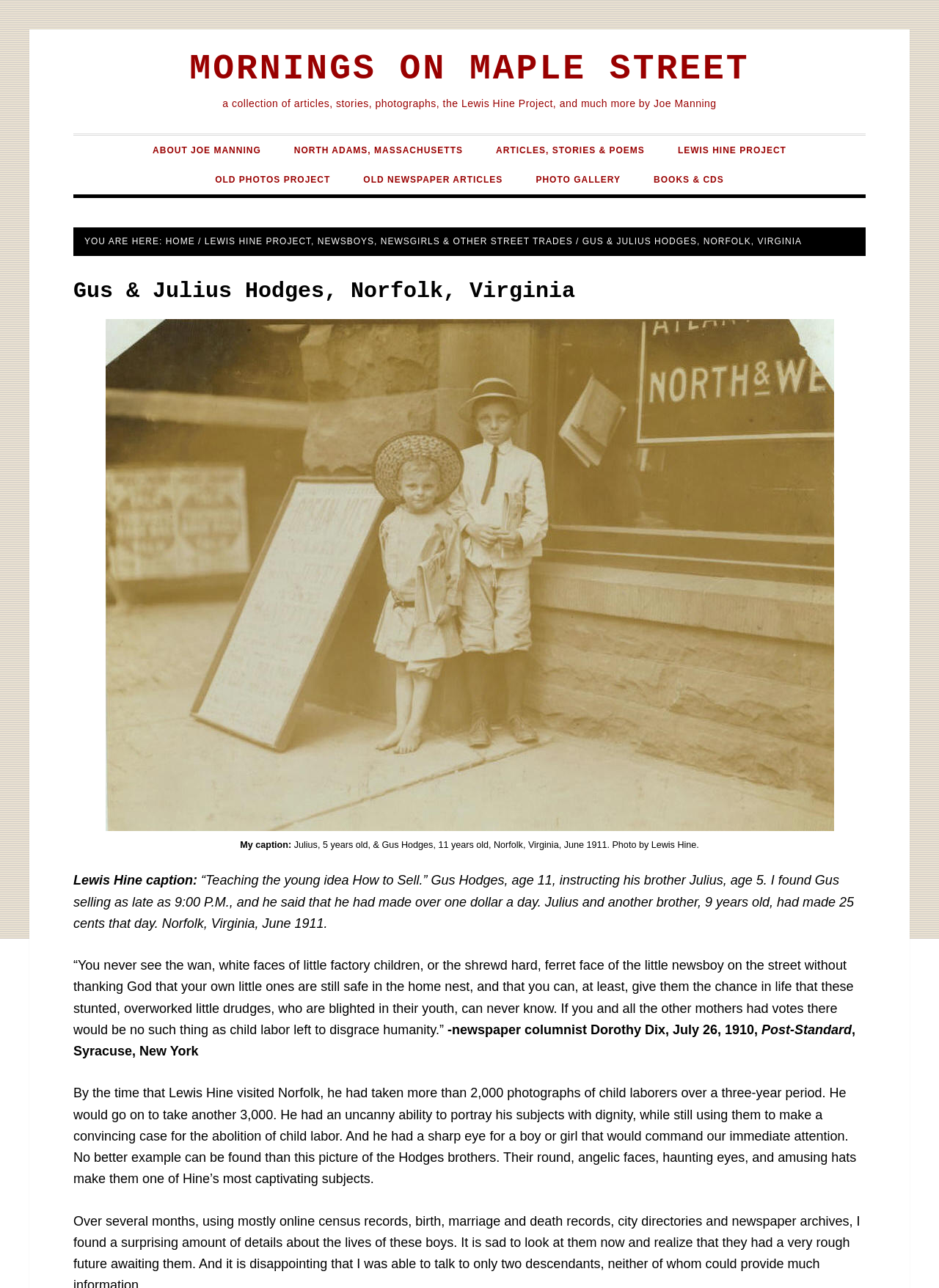Can you specify the bounding box coordinates for the region that should be clicked to fulfill this instruction: "Click on the 'HOME' link".

[0.176, 0.184, 0.208, 0.192]